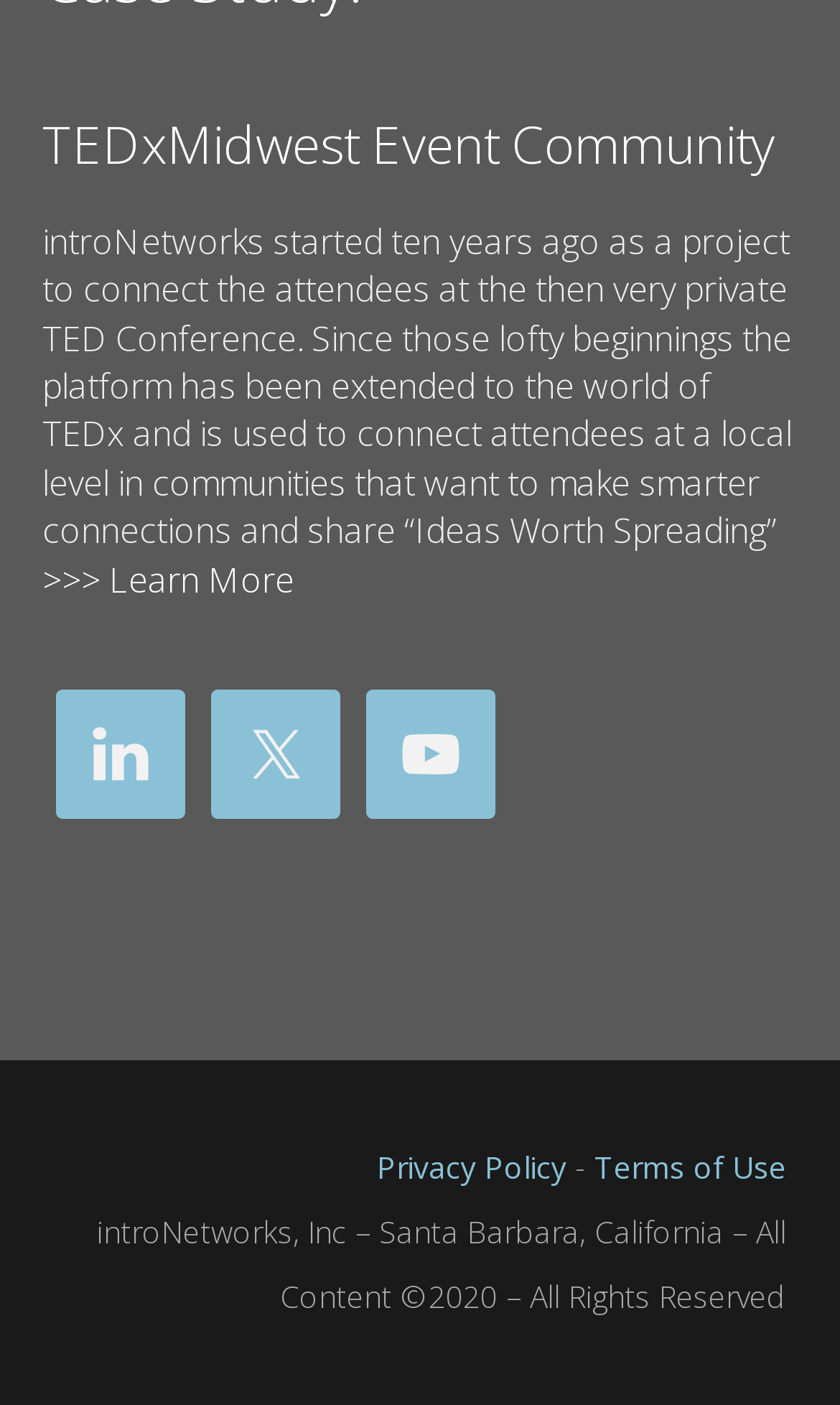Locate and provide the bounding box coordinates for the HTML element that matches this description: "Twitter".

[0.25, 0.491, 0.404, 0.583]